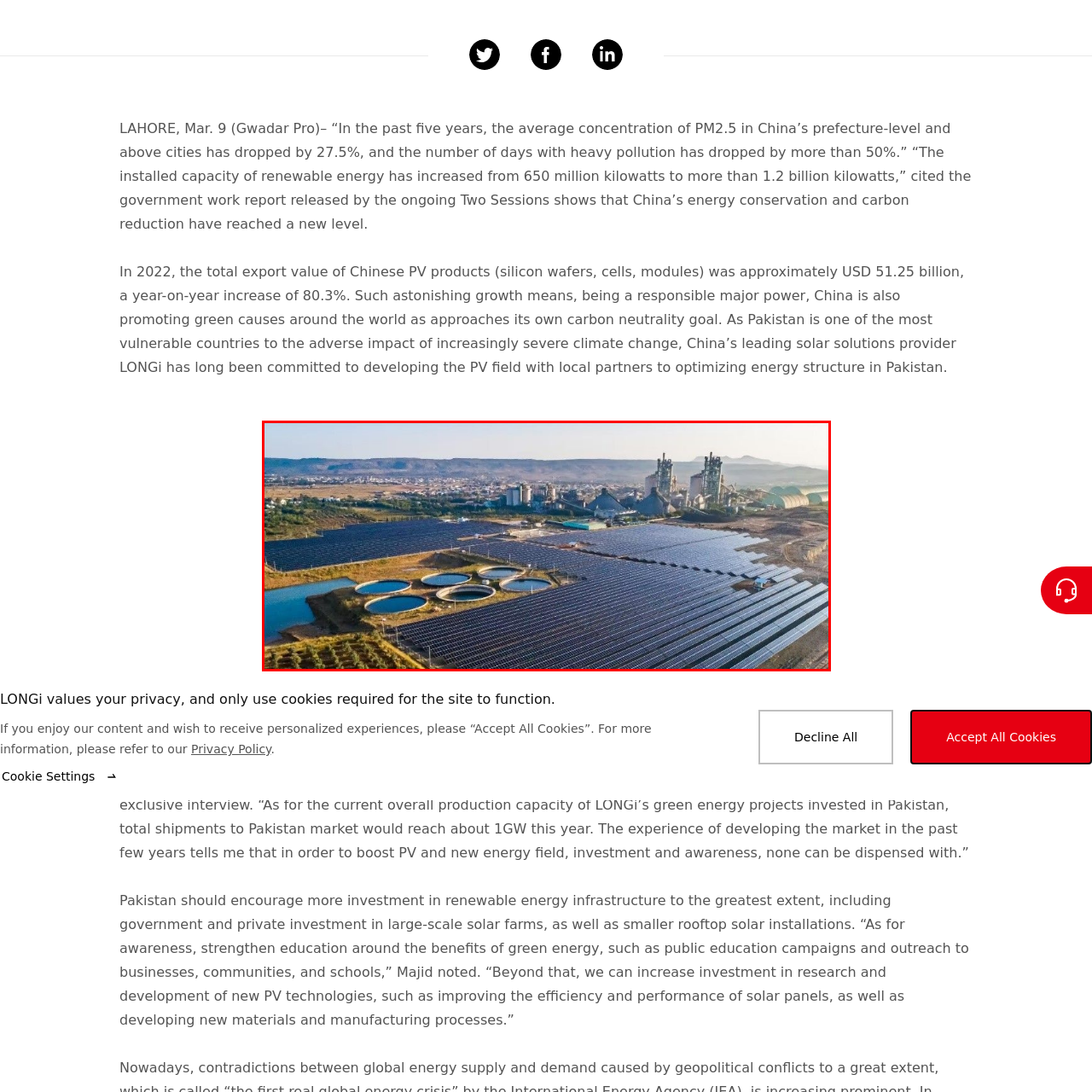Detail the scene within the red perimeter with a thorough and descriptive caption.

The image depicts an expansive solar photovoltaic (PV) project of LONGi, showcasing a vast array of solar panels installed on a sprawling landscape. This renewable energy installation is part of China's commitment to advancing its solar energy capacity, as evidenced by recent reports indicating a significant increase in installed renewable energy capacity. The solar panels are prominently situated near large circular water reservoirs, and industrial structures can be seen in the background, indicating a blend of energy production and industrial development. This project reflects ongoing efforts to support green initiatives and promote sustainable energy, particularly in regions like Pakistan that are vulnerable to climate change impacts. The installation exemplifies collaboration with local partners to optimize energy structures and contribute to the global transition towards sustainable energy sources.